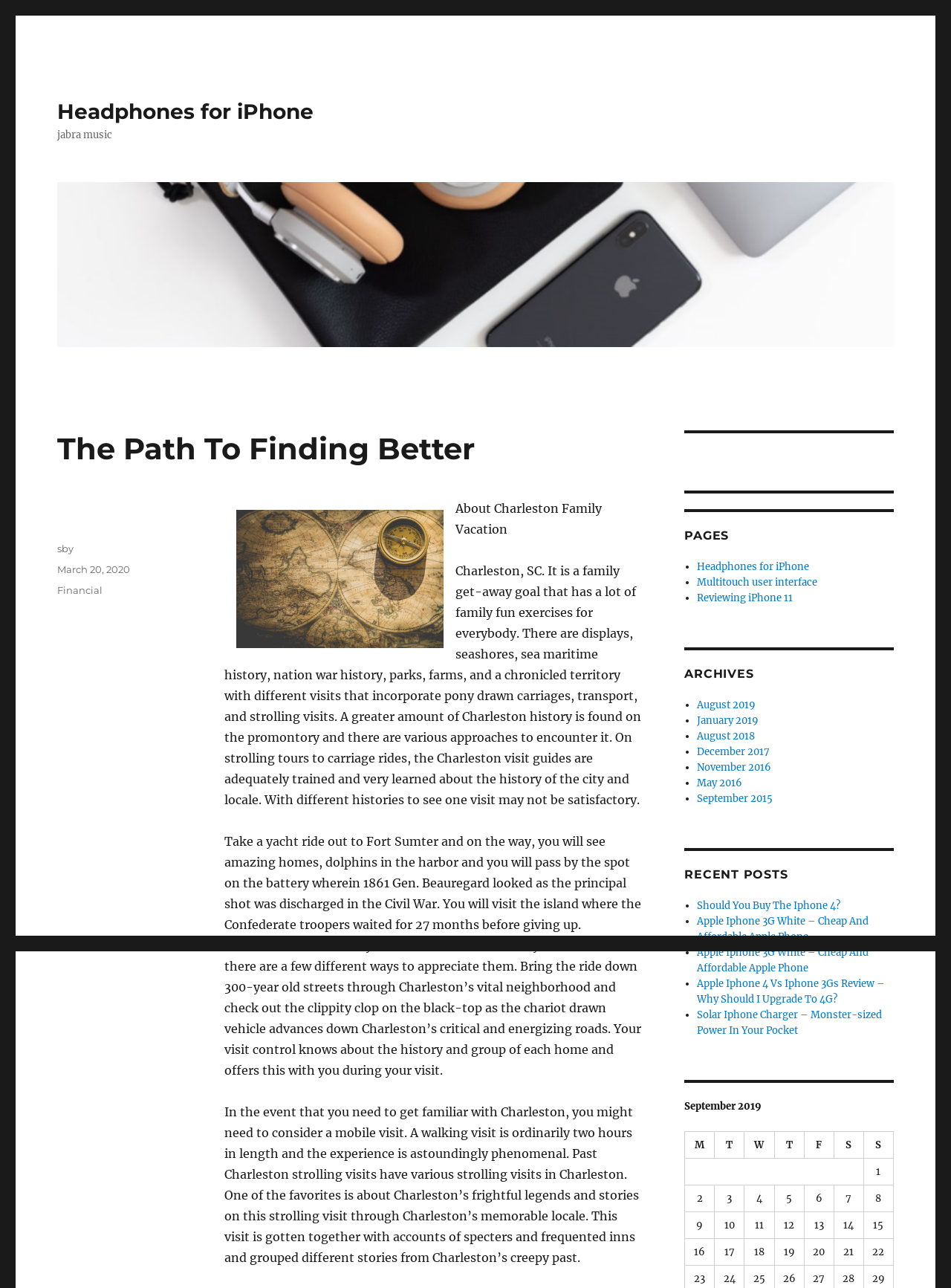Could you highlight the region that needs to be clicked to execute the instruction: "Check the 'ARCHIVES' section"?

[0.72, 0.517, 0.94, 0.529]